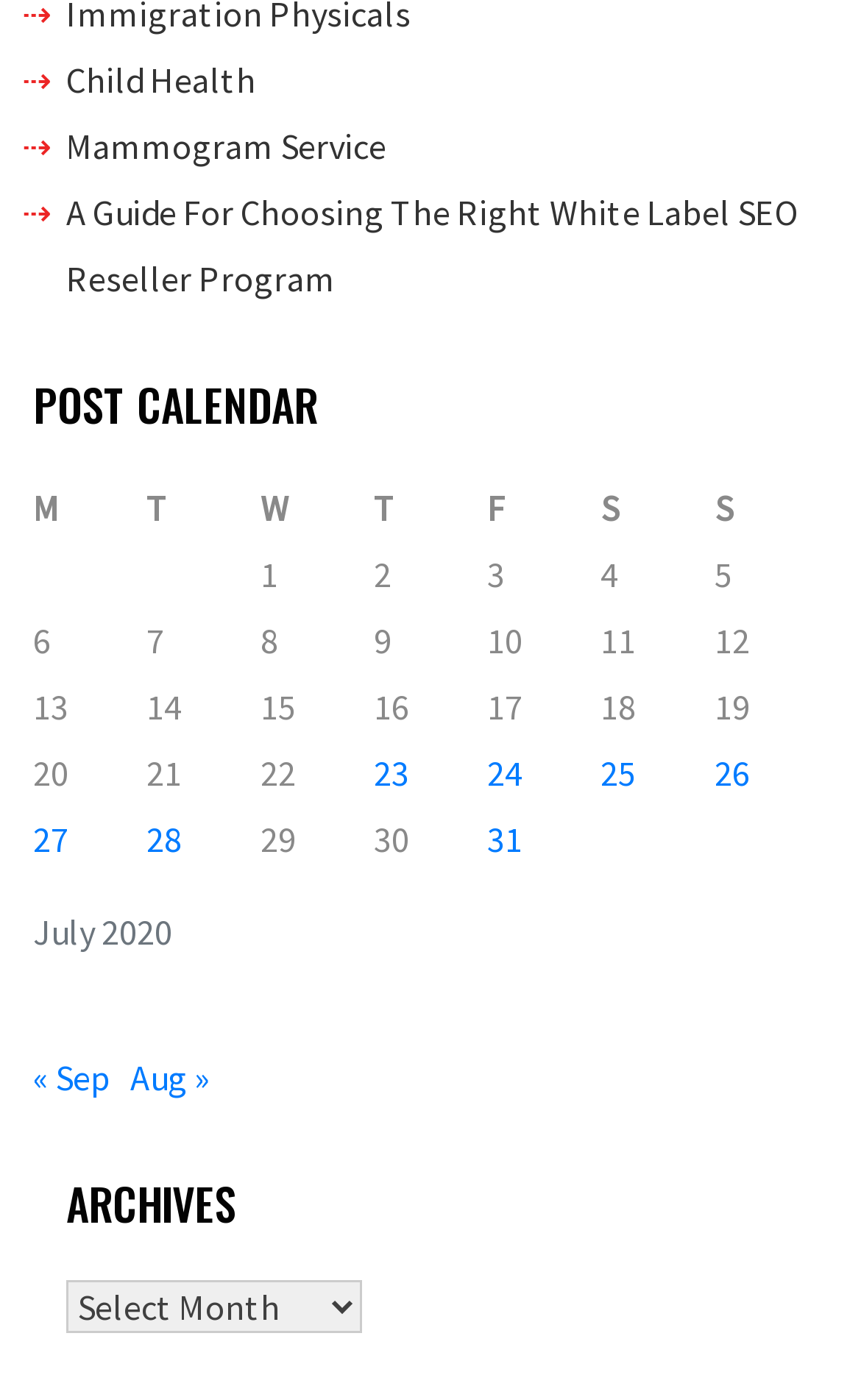Please identify the bounding box coordinates of the clickable element to fulfill the following instruction: "view comments". The coordinates should be four float numbers between 0 and 1, i.e., [left, top, right, bottom].

None